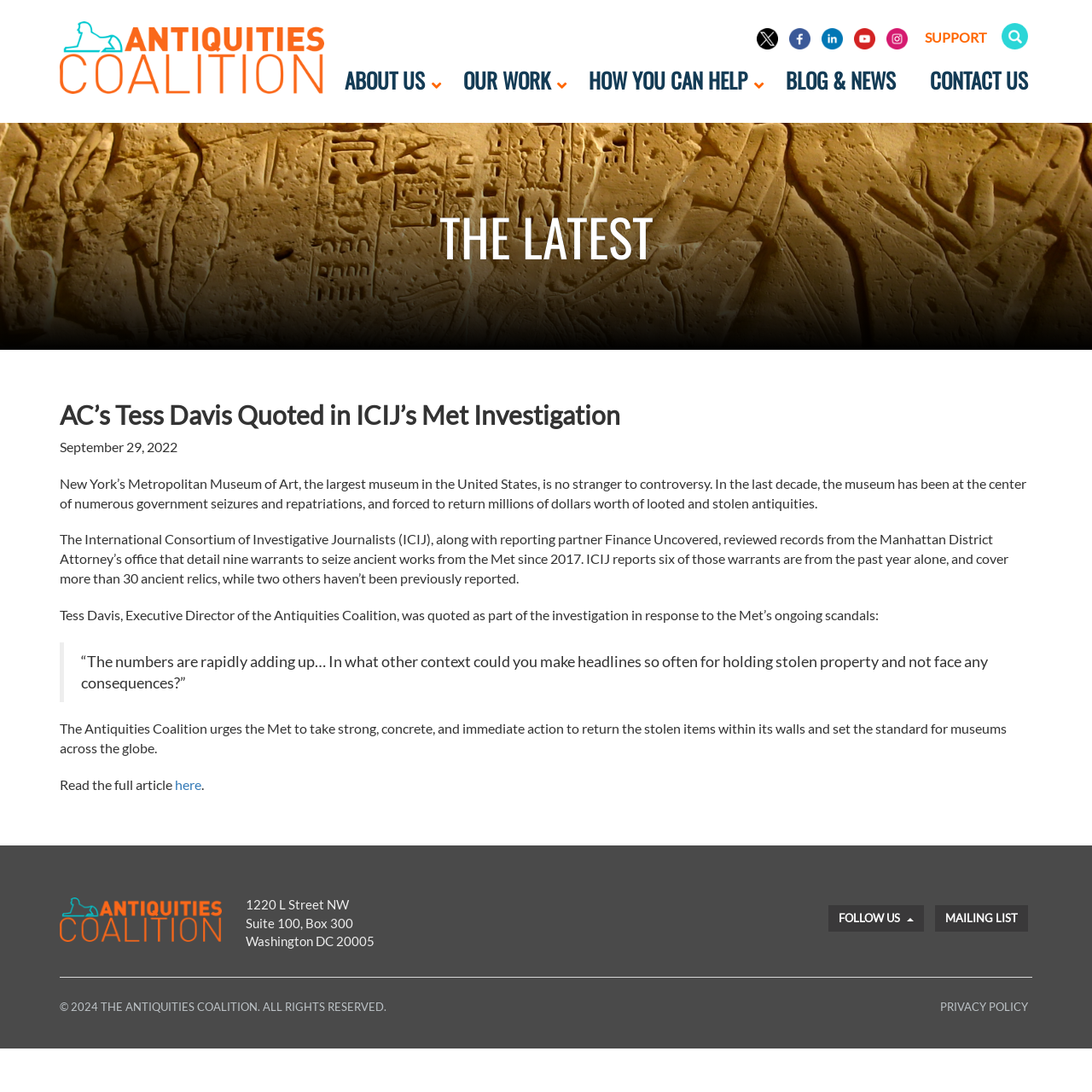Determine the bounding box coordinates for the region that must be clicked to execute the following instruction: "Follow us on social media".

[0.759, 0.829, 0.846, 0.853]